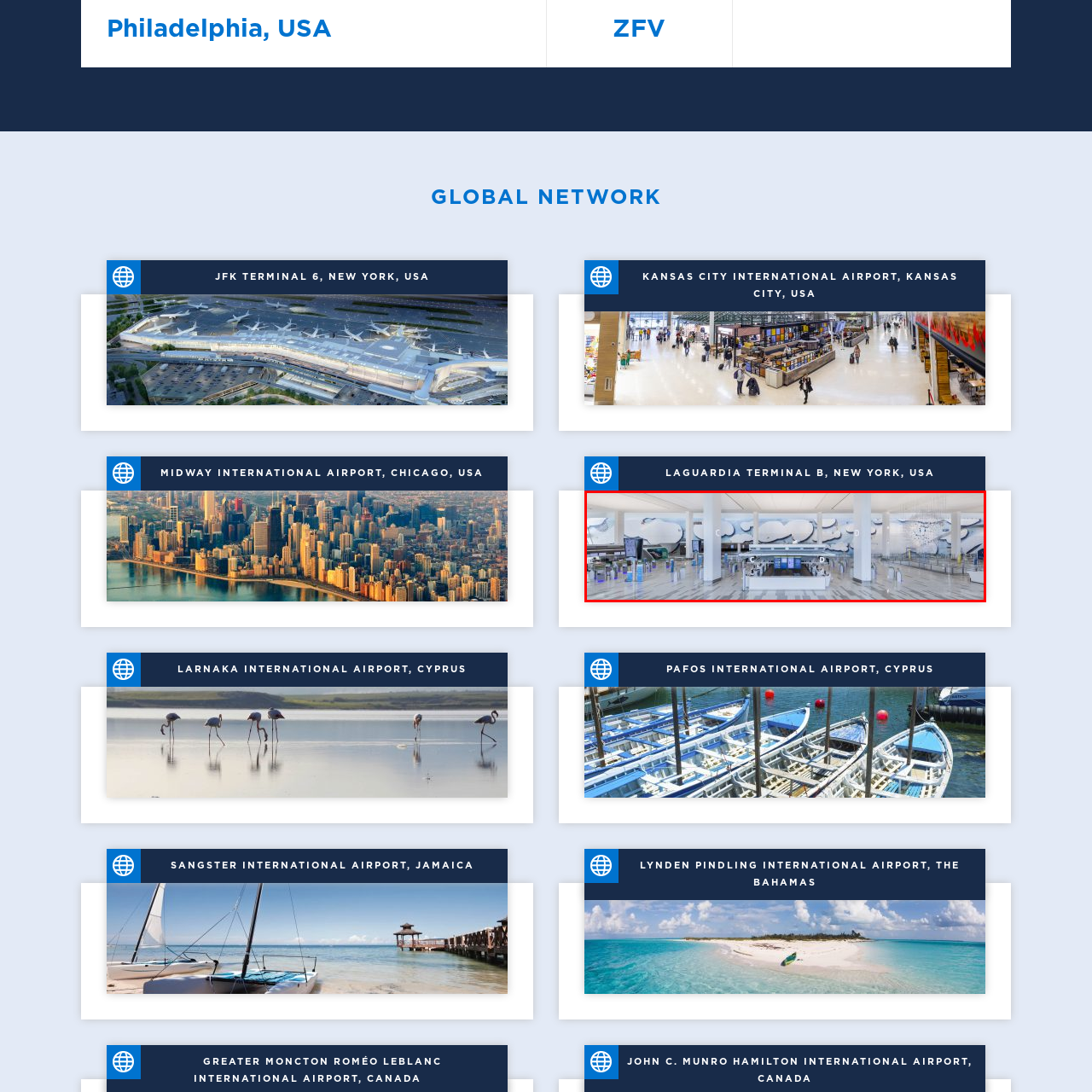Offer a comprehensive description of the image enclosed by the red box.

The image showcases a modern airport terminal setting, specifically depicting the interior of LaGuardia Terminal B in New York, USA. The scene features a spacious layout with sleek, contemporary design elements. In the foreground, a central check-in area is visible, equipped with multiple self-service kiosks, illuminated by soft blue lighting. 

The walls are adorned with a striking mural of abstract clouds that adds a touch of artistic flair to the environment. The high ceilings and bright lighting contribute to an airy atmosphere, highlighting the terminal's modern architecture. To the right, security and boarding areas are delineated, indicating a well-organized flow for travelers. Overall, the image captures the essence of contemporary travel convenience alongside aesthetic sophistication, making LaGuardia Terminal B a notable hub for passengers.